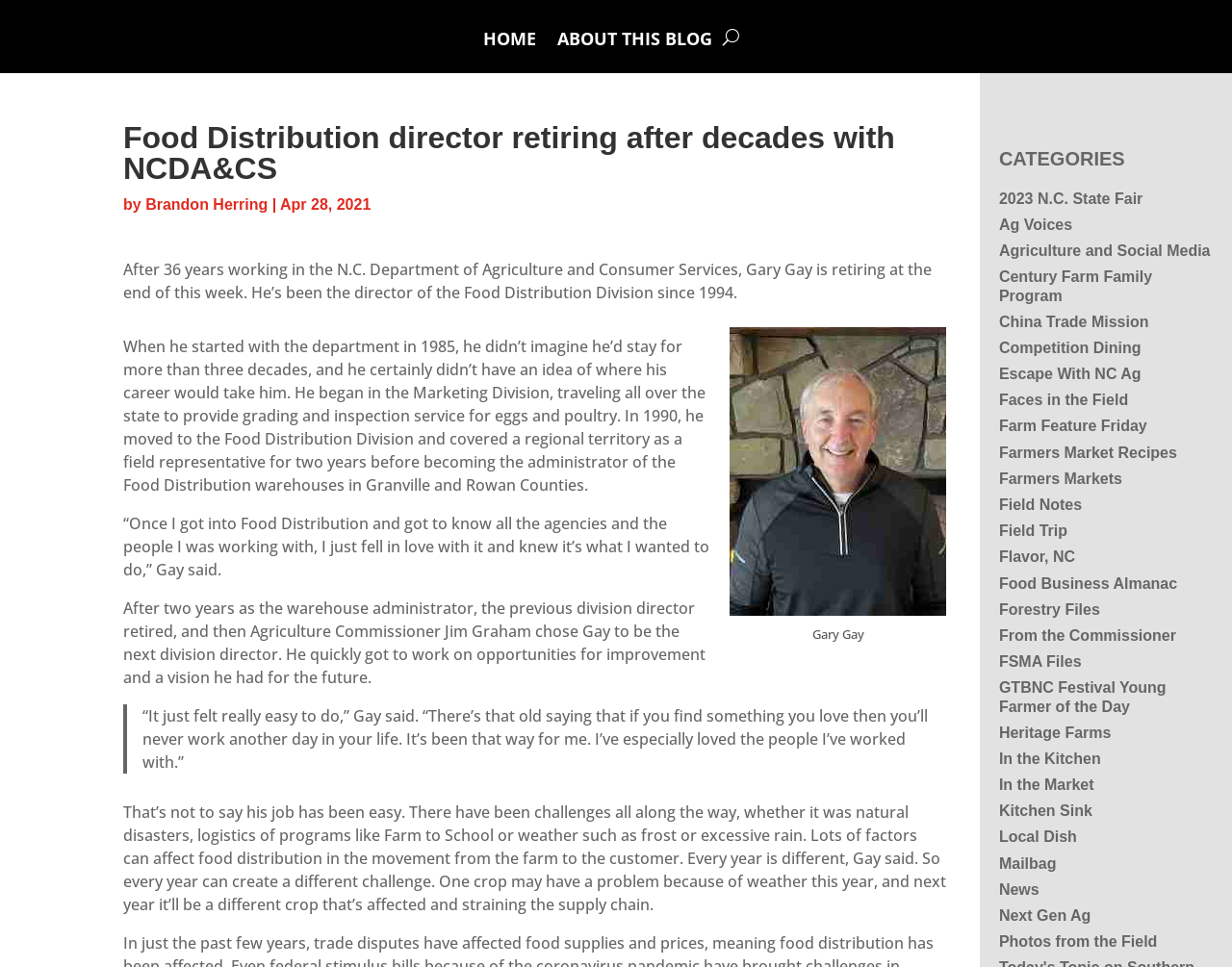Specify the bounding box coordinates for the region that must be clicked to perform the given instruction: "Explore the 2023 N.C. State Fair category".

[0.811, 0.197, 0.928, 0.214]